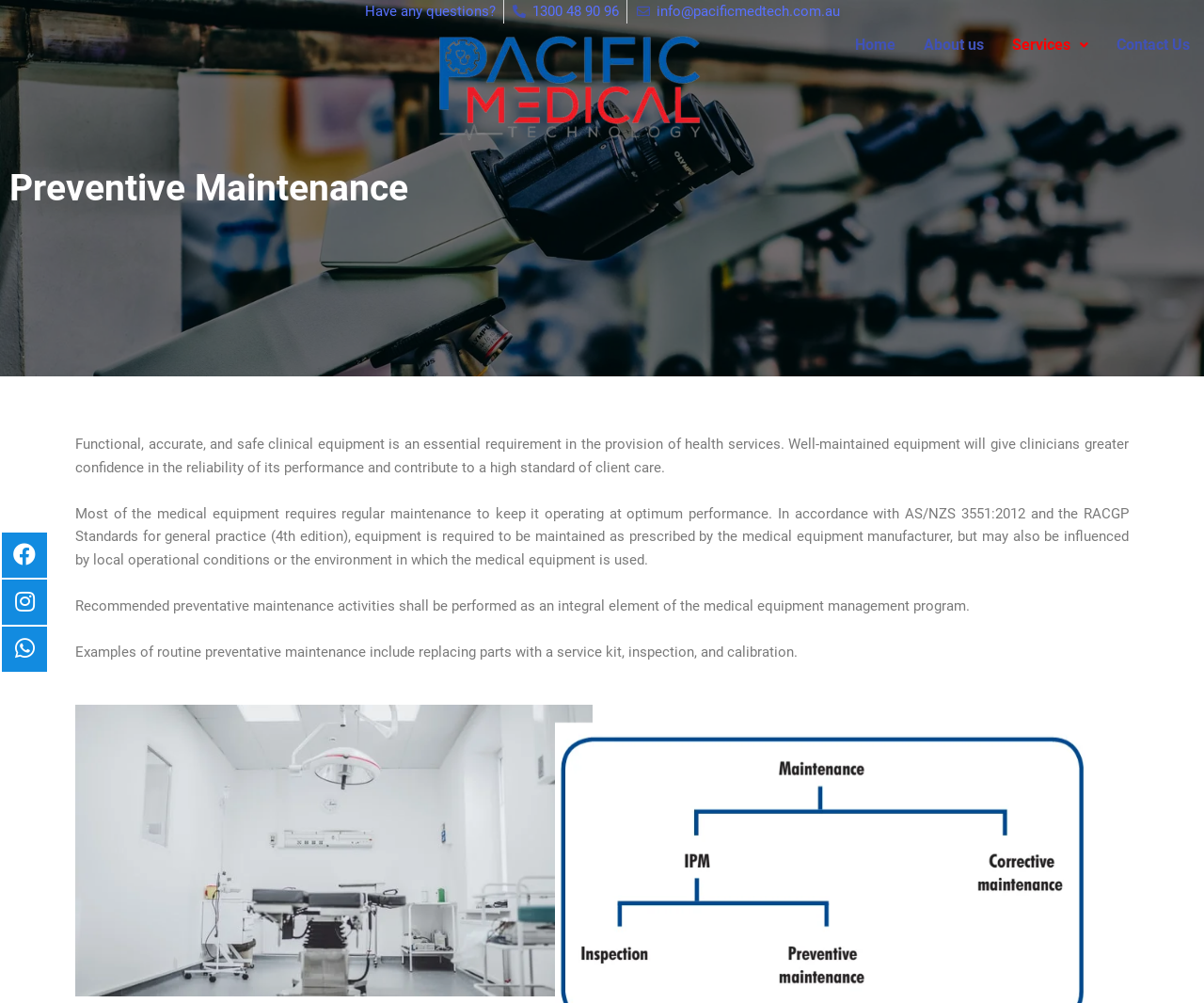Determine the bounding box coordinates for the area that needs to be clicked to fulfill this task: "Contact us through the 'Contact Us' link". The coordinates must be given as four float numbers between 0 and 1, i.e., [left, top, right, bottom].

[0.916, 0.023, 1.0, 0.067]